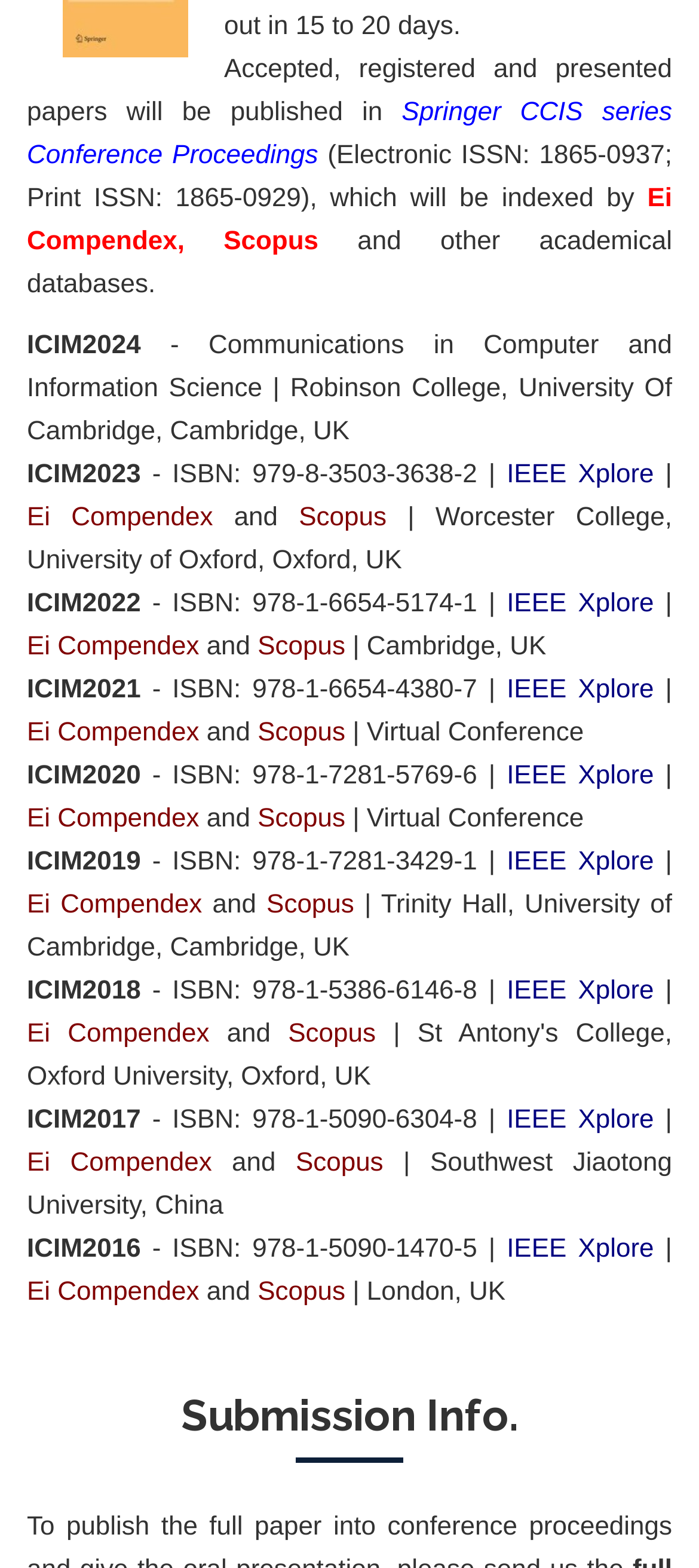Bounding box coordinates are to be given in the format (top-left x, top-left y, bottom-right x, bottom-right y). All values must be floating point numbers between 0 and 1. Provide the bounding box coordinate for the UI element described as: Scopus

[0.423, 0.733, 0.548, 0.751]